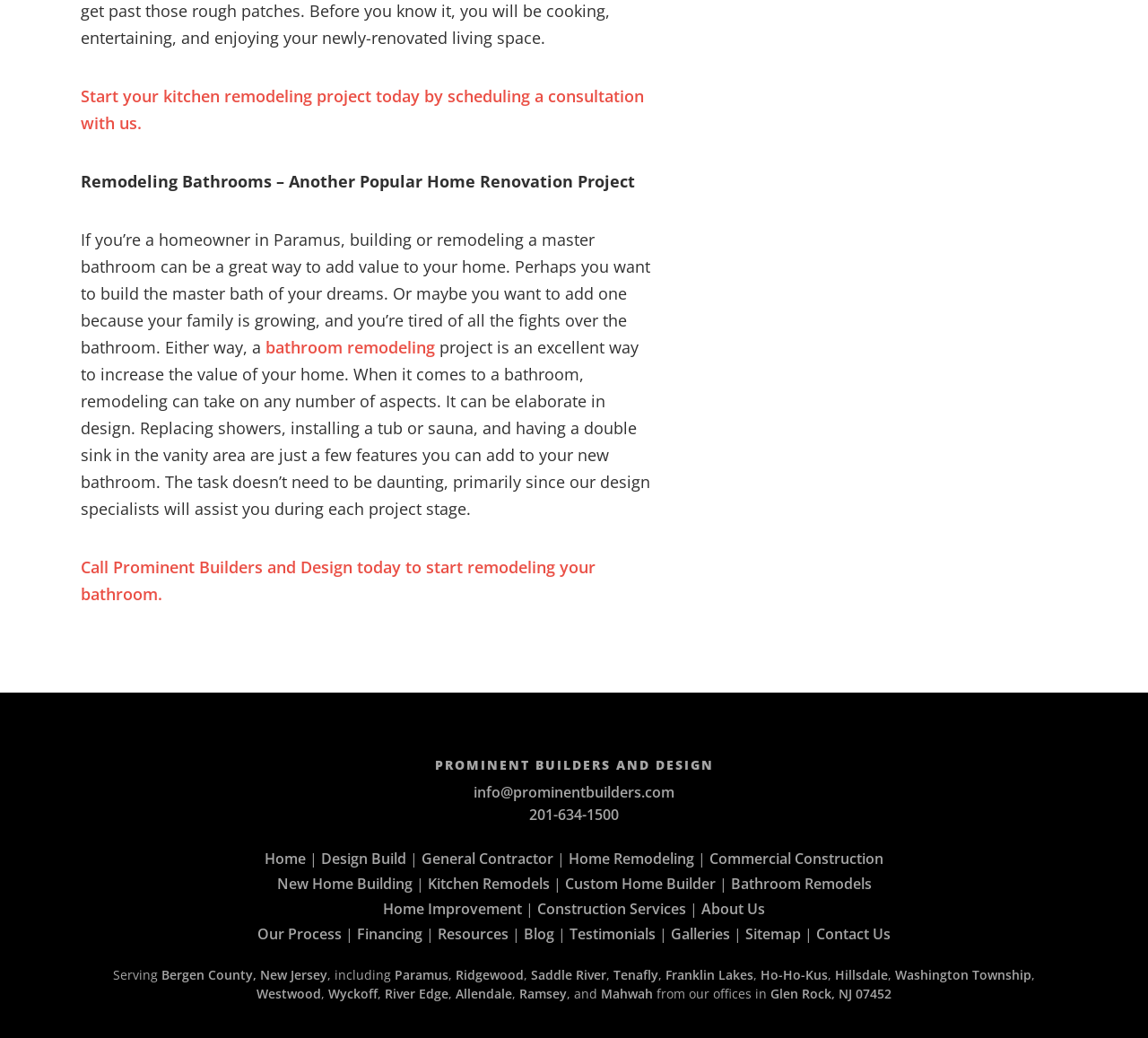Identify the bounding box for the UI element described as: "Tenafly". Ensure the coordinates are four float numbers between 0 and 1, formatted as [left, top, right, bottom].

[0.534, 0.931, 0.573, 0.947]